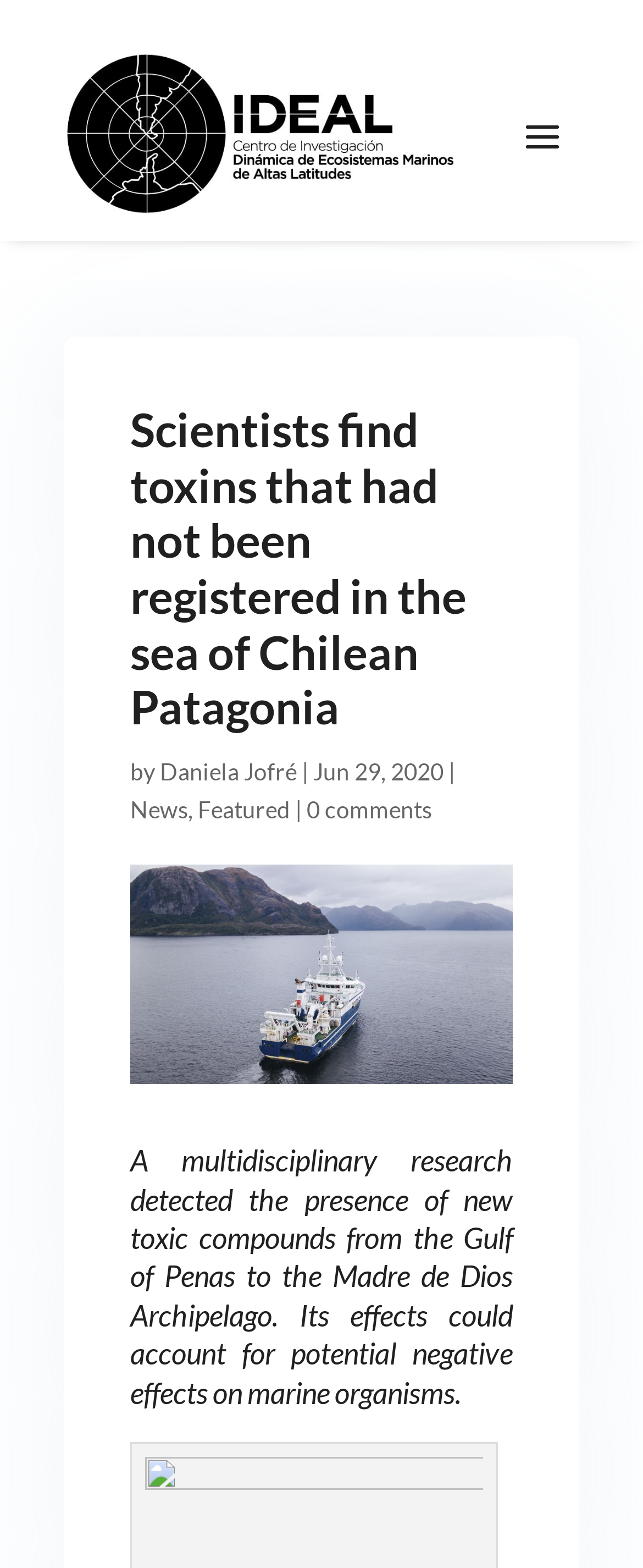Summarize the webpage with intricate details.

The webpage appears to be a news article page. At the top, there is a heading that reads "Scientists find toxins that had not been registered in the sea of Chilean Patagonia". Below the heading, there is a byline that indicates the article was written by Daniela Jofré, and the date of publication is June 29, 2020. 

To the right of the byline, there are three links: "News", "Featured", and "0 comments". The "News" and "Featured" links are likely categories or tags related to the article, while the "0 comments" link suggests that there are no comments on the article.

Below the byline and links, there is a summary or abstract of the article, which describes a multidisciplinary research that detected new toxic compounds in the Gulf of Penas to the Madre de Dios Archipelago, and their potential negative effects on marine organisms.